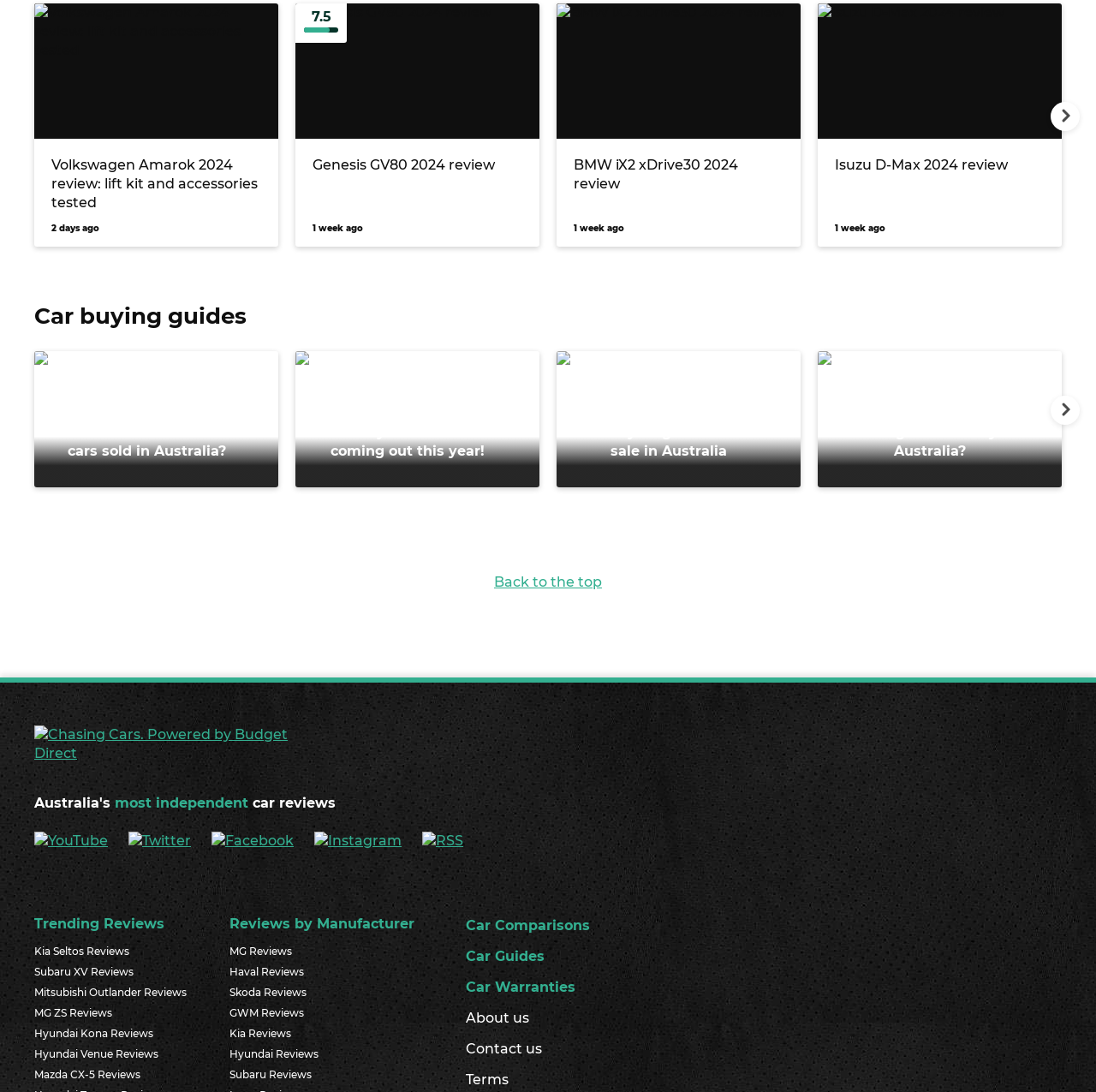What is the purpose of the 'Car buying guides' section?
Analyze the screenshot and provide a detailed answer to the question.

The 'Car buying guides' section appears to provide guides and resources for people who are looking to buy a car, as it contains links to articles and reviews related to car buying.